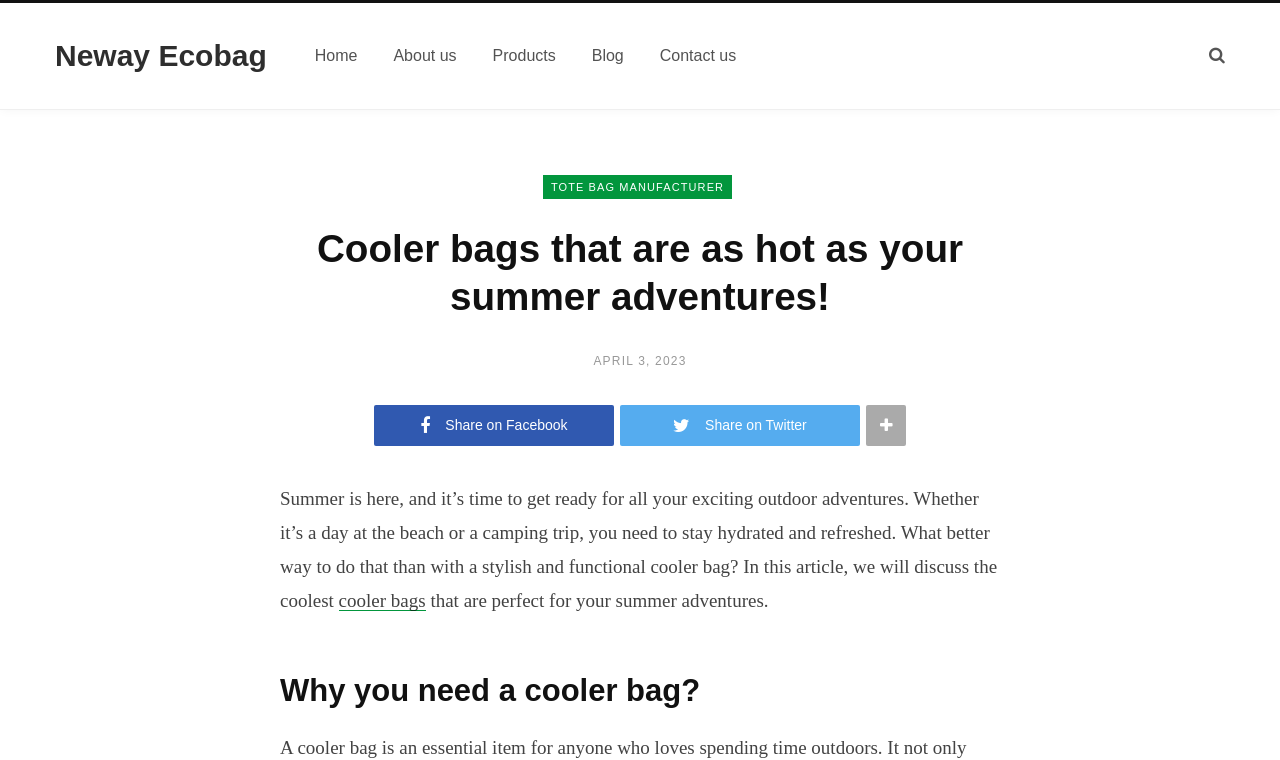What is the topic of the article on the webpage?
Refer to the image and provide a detailed answer to the question.

The topic of the article can be inferred from the title of the article, which is 'Cooler bags that are as hot as your summer adventures!' and the content of the article, which discusses the importance of cooler bags for summer outdoor activities.